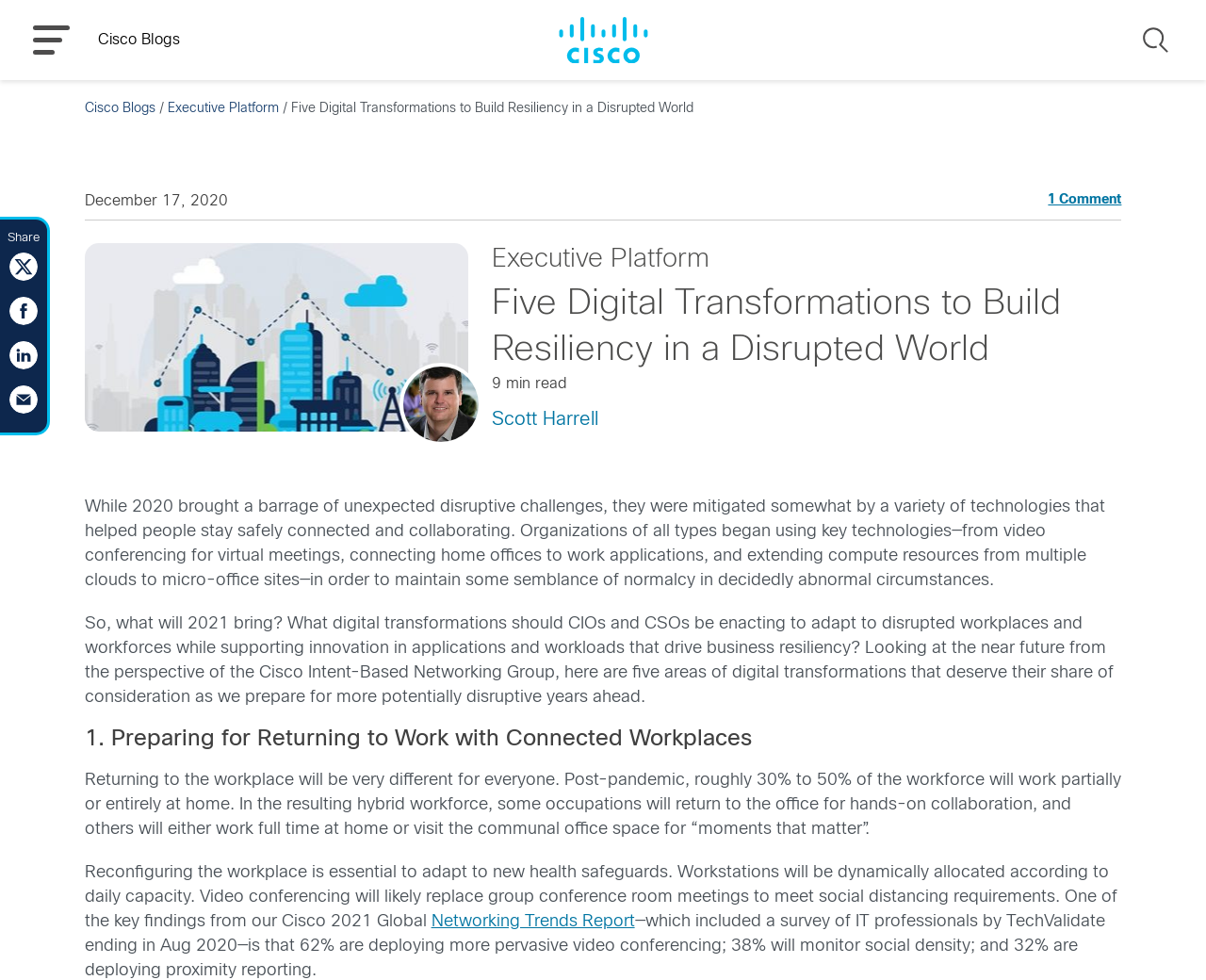What is the name of the report mentioned in the article?
Answer the question with detailed information derived from the image.

I determined the answer by reading the article content, where I saw a link with the text 'Networking Trends Report'. This link is likely referring to the 'Cisco 2021 Global Networking Trends Report', as it is mentioned in the context of the article.